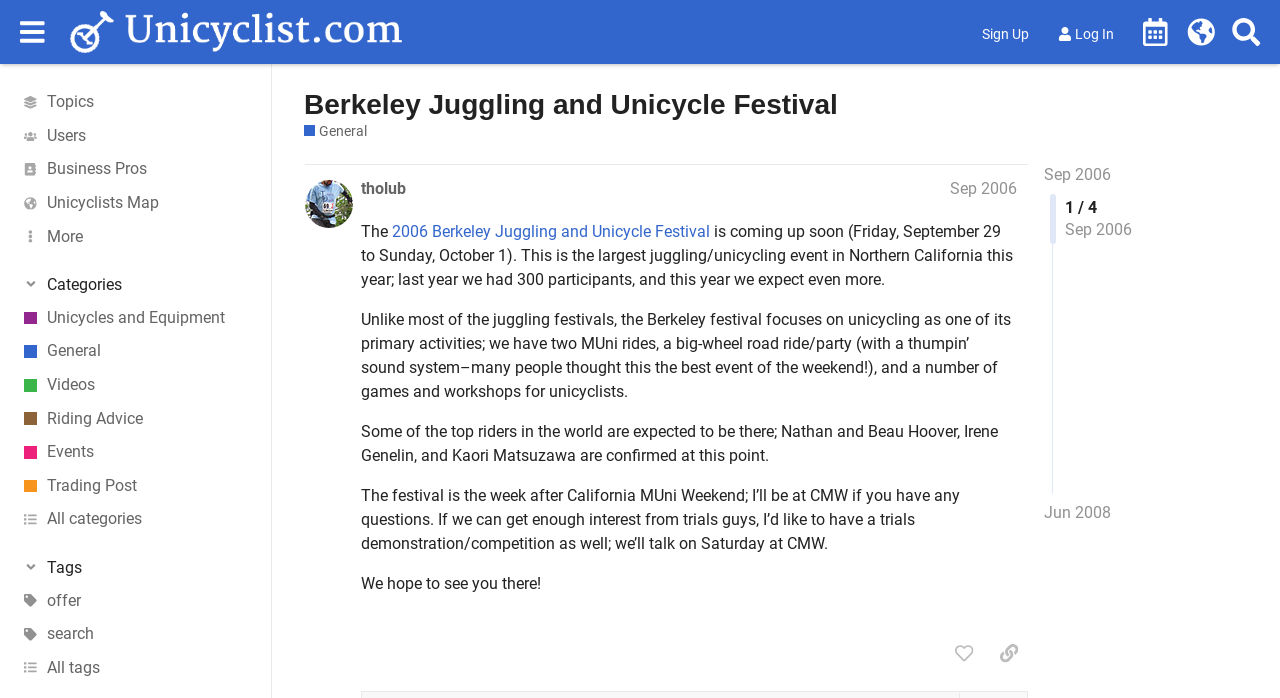Please identify the bounding box coordinates of where to click in order to follow the instruction: "Click on the 'Sign Up' button".

[0.759, 0.027, 0.813, 0.07]